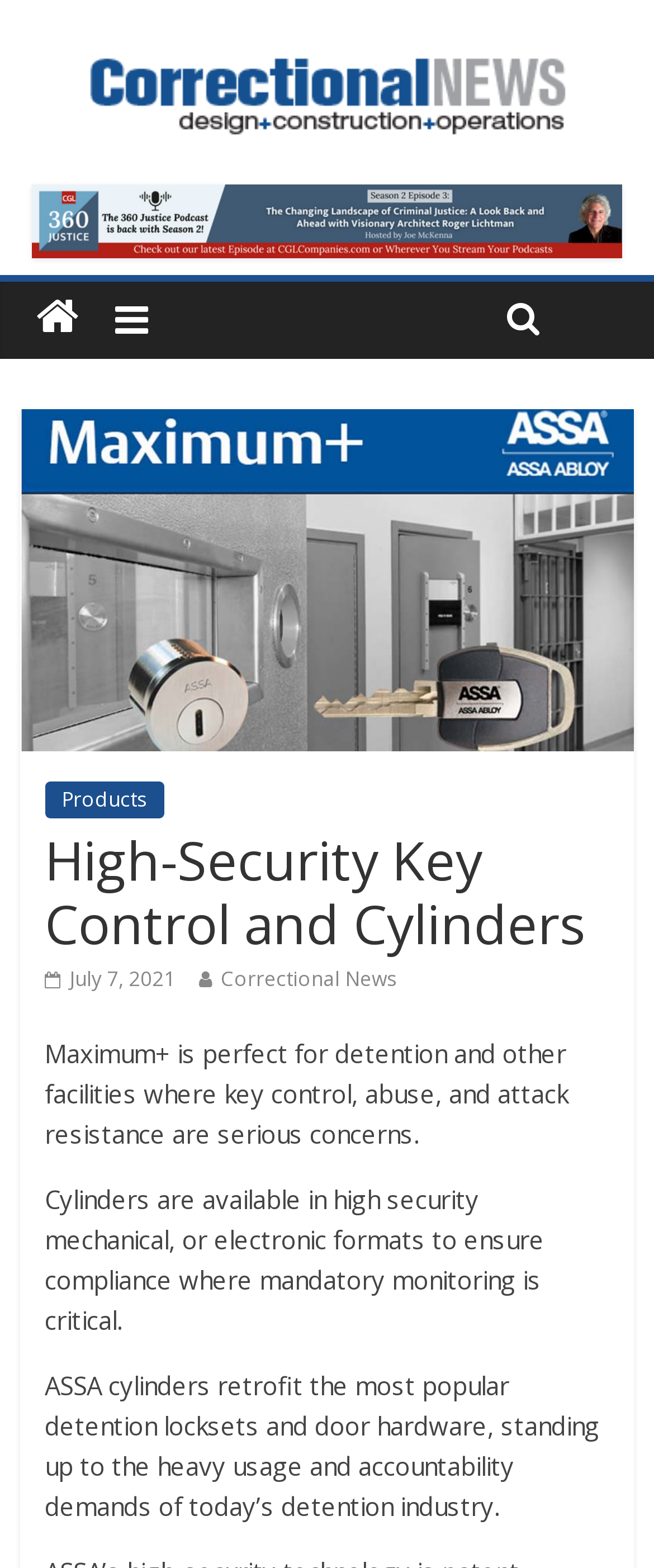Illustrate the webpage thoroughly, mentioning all important details.

The webpage is about high-security key control and cylinders, specifically for detention and correctional facilities. At the top left, there is a logo image of "Correctional News" with a link to the website. Next to the logo, there is a search icon represented by a magnifying glass symbol.

Below the logo, there is a horizontal menu with a "Products" link. The main content of the webpage is divided into sections, with a heading "High-Security Key Control and Cylinders" at the top. 

On the left side, there is a section with a date "July 7, 2021" and a link to "Correctional News". Below this section, there are three paragraphs of text. The first paragraph describes the Maximum+ product, stating it is perfect for detention facilities where key control and attack resistance are serious concerns. The second paragraph explains that cylinders are available in high-security mechanical or electronic formats to ensure compliance with mandatory monitoring. The third paragraph highlights the benefits of ASSA cylinders, which can retrofit popular detention locksets and door hardware, withstanding heavy usage and accountability demands.

Throughout the webpage, there are several links to other pages or websites, including "Correctional News" and "Products". The overall layout is organized, with clear headings and concise text, making it easy to navigate and understand the content.